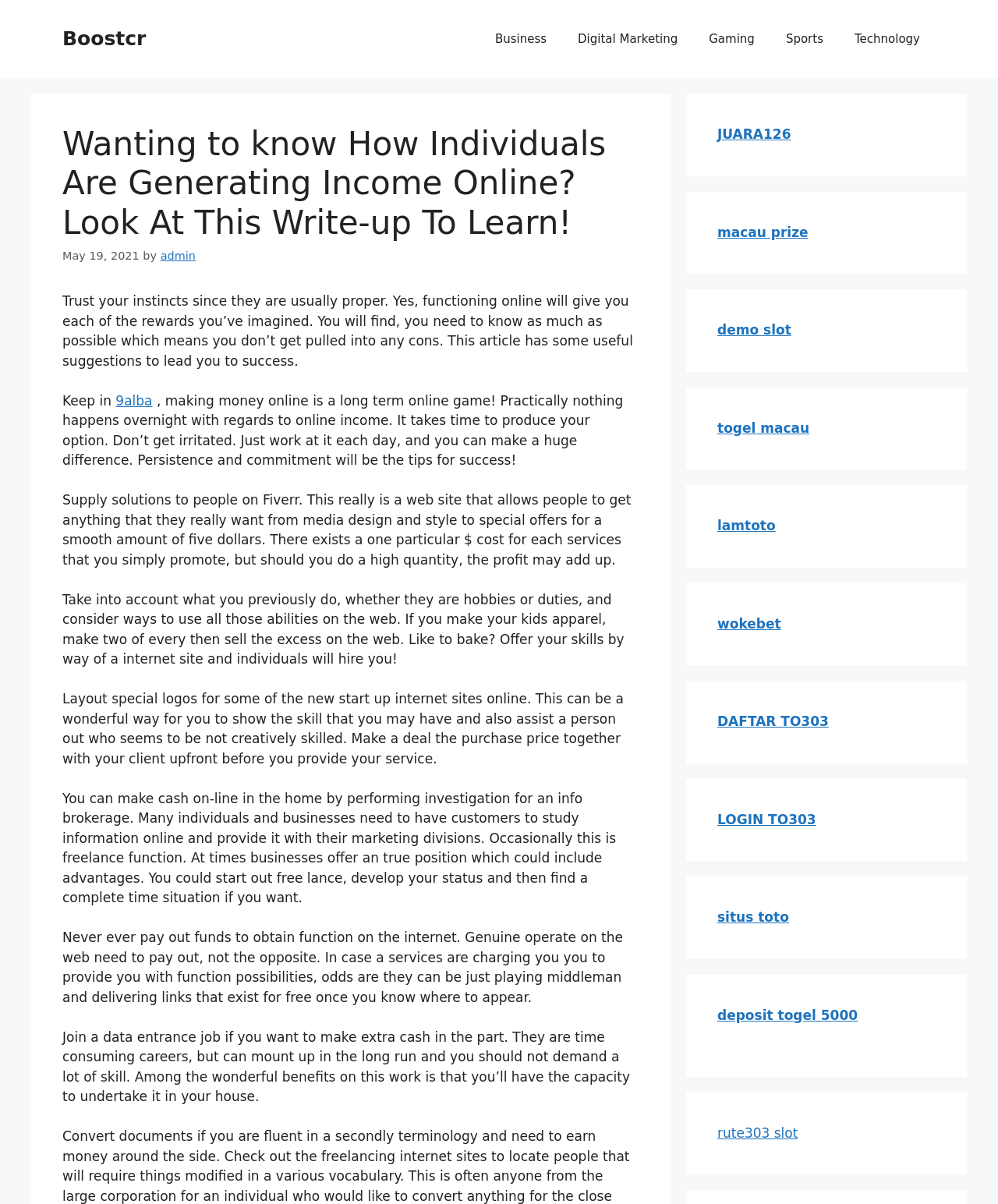Analyze the image and answer the question with as much detail as possible: 
What is Fiverr?

Fiverr is mentioned in the article as a platform where individuals can offer their services, such as media design and special offers, for a fixed price of $5. This suggests that Fiverr is a website that allows users to monetize their skills and offer them to others.